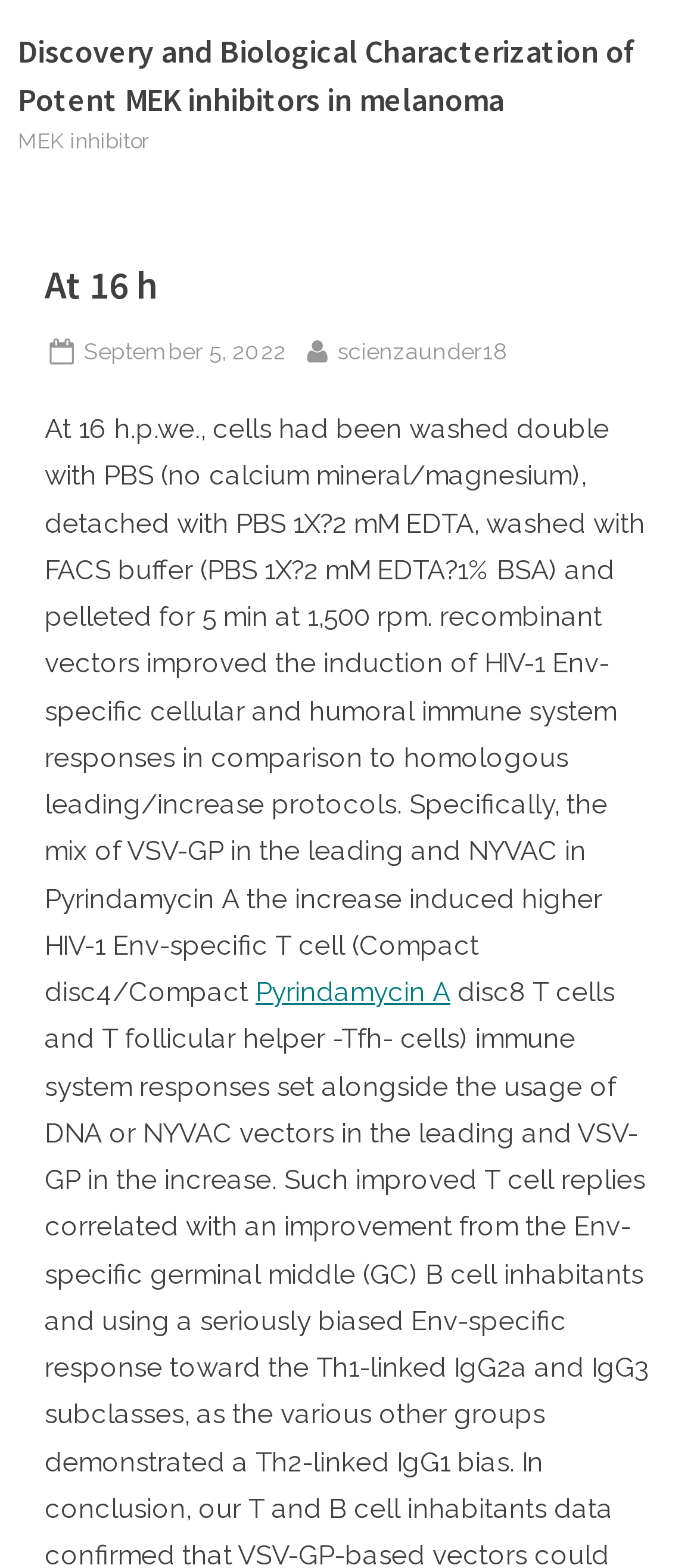Determine the bounding box for the UI element as described: "alt="Claire Downes Web Design"". The coordinates should be represented as four float numbers between 0 and 1, formatted as [left, top, right, bottom].

None